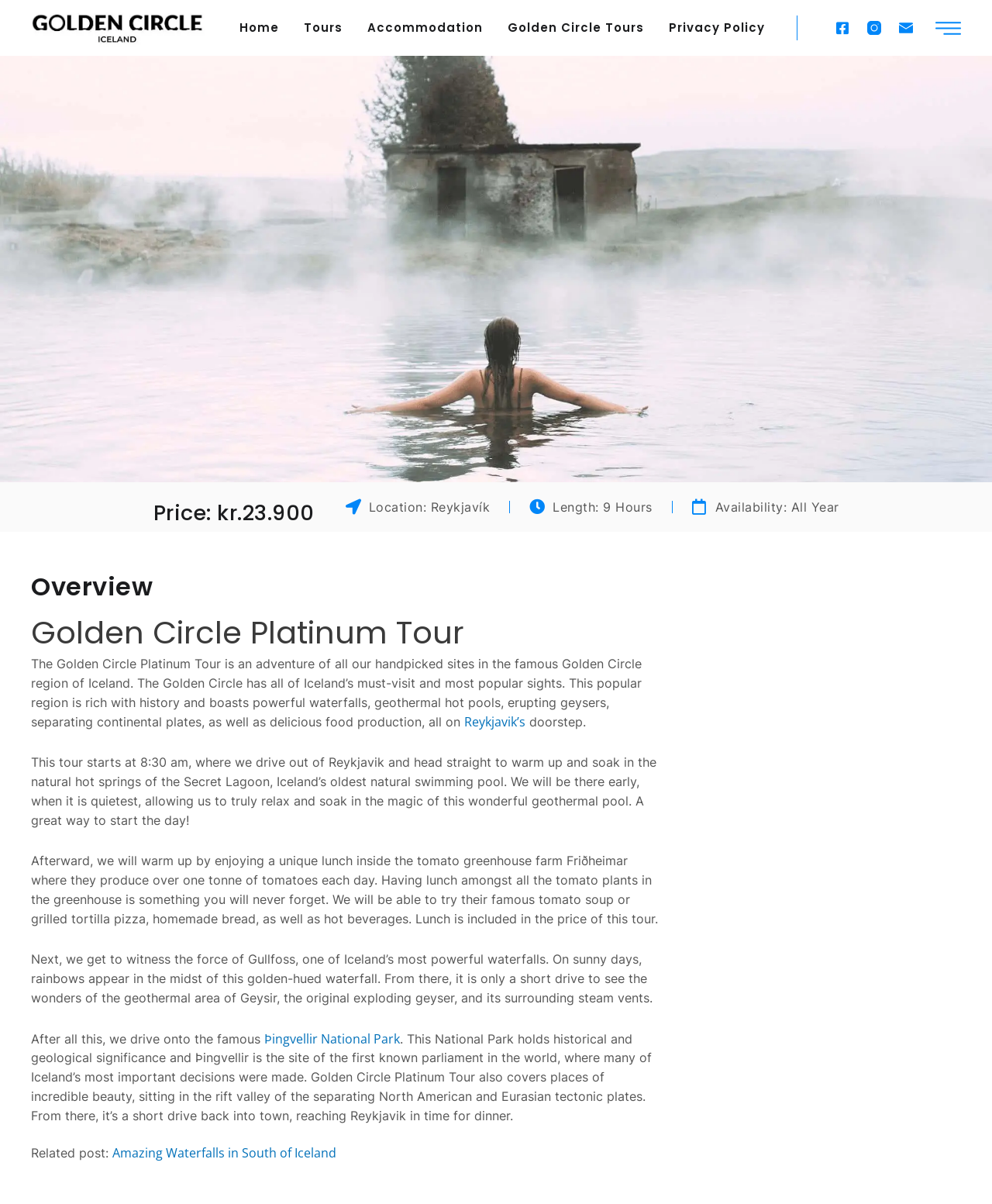Please specify the bounding box coordinates of the region to click in order to perform the following instruction: "Click the Golden Circle Iceland logo".

[0.031, 0.006, 0.206, 0.04]